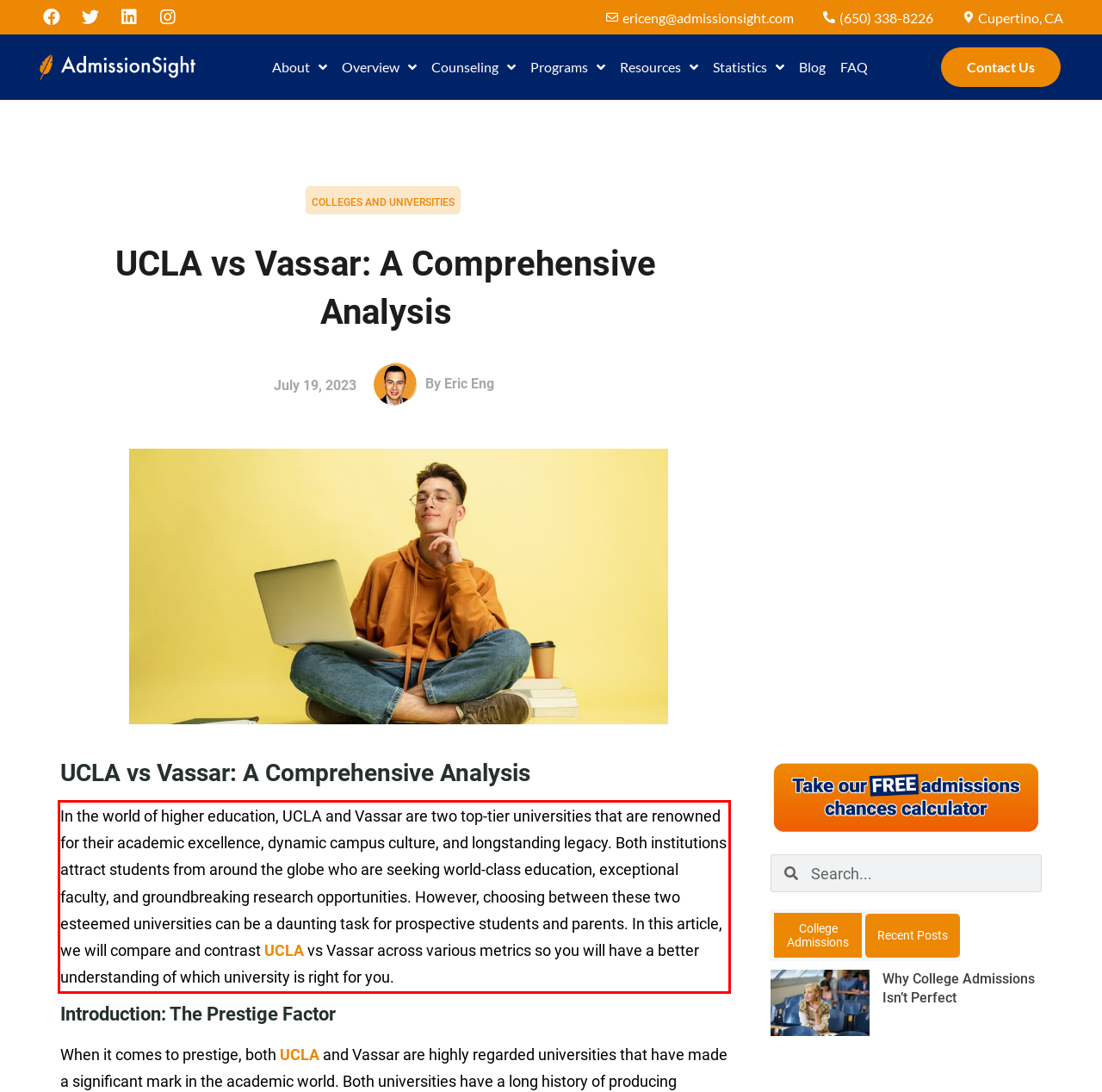From the provided screenshot, extract the text content that is enclosed within the red bounding box.

In the world of higher education, UCLA and Vassar are two top-tier universities that are renowned for their academic excellence, dynamic campus culture, and longstanding legacy. Both institutions attract students from around the globe who are seeking world-class education, exceptional faculty, and groundbreaking research opportunities. However, choosing between these two esteemed universities can be a daunting task for prospective students and parents. In this article, we will compare and contrast UCLA vs Vassar across various metrics so you will have a better understanding of which university is right for you.